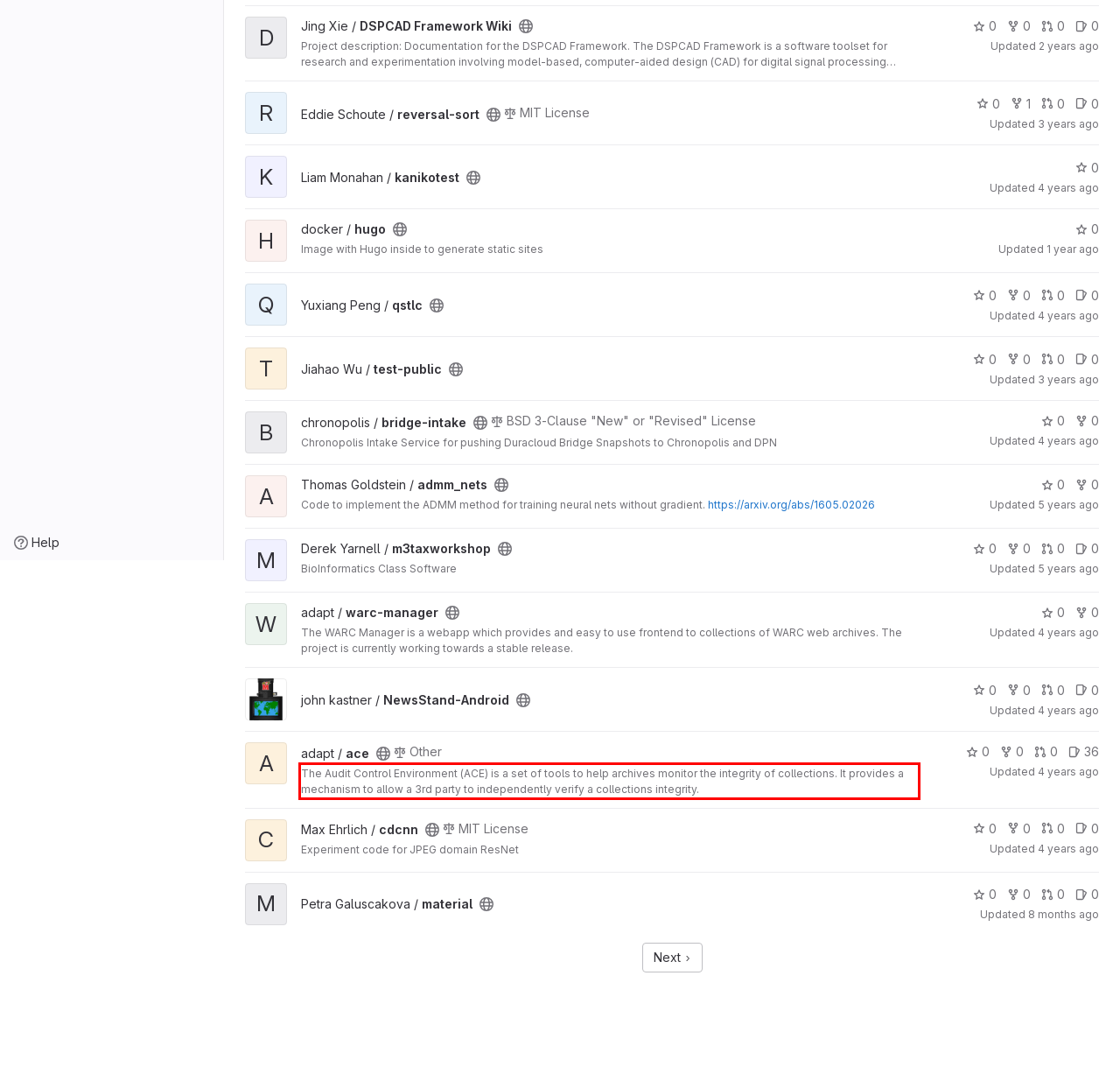Please use OCR to extract the text content from the red bounding box in the provided webpage screenshot.

The Audit Control Environment (ACE) is a set of tools to help archives monitor the integrity of collections. It provides a mechanism to allow a 3rd party to independently verify a collections integrity.